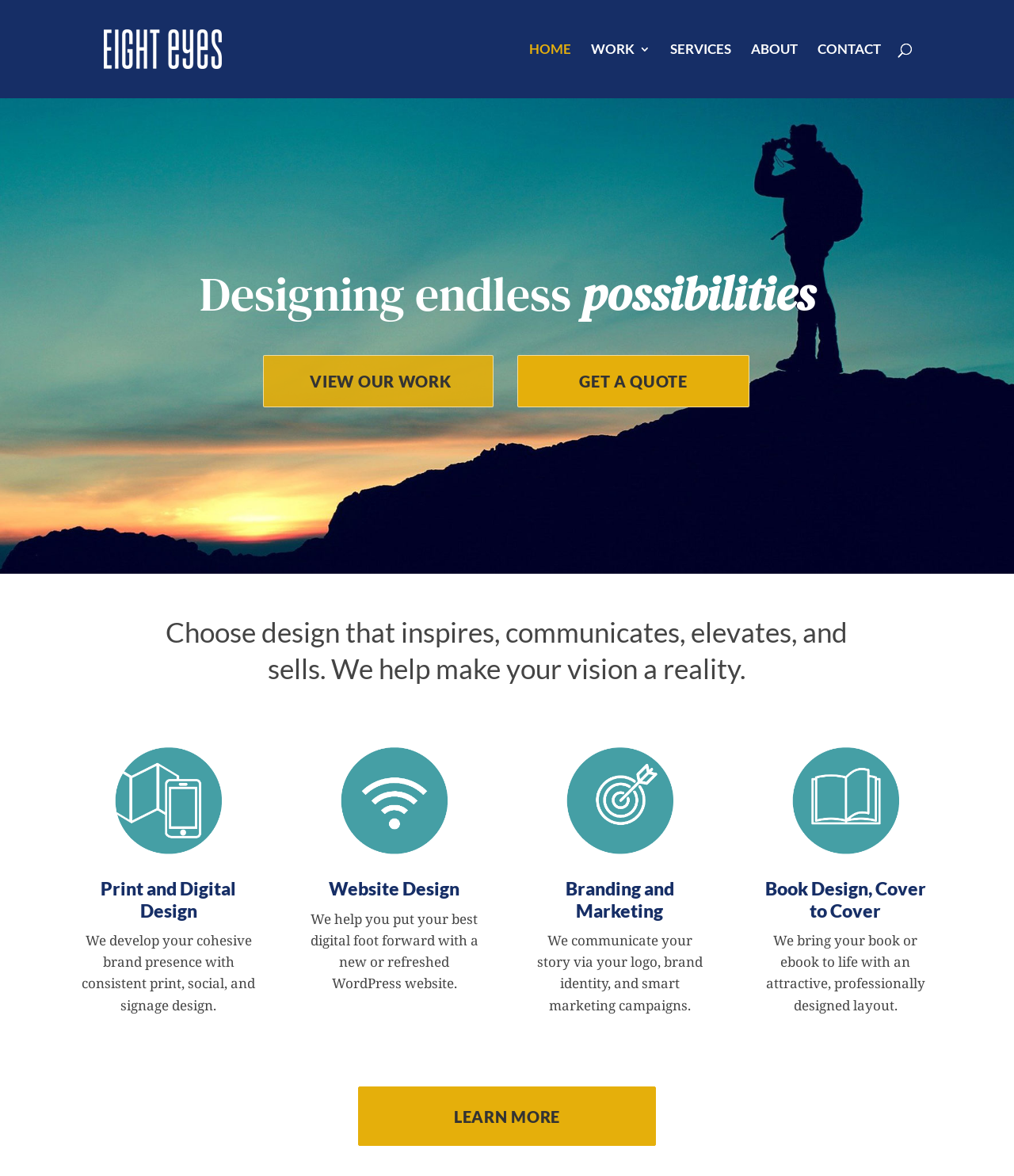What are the services offered?
Kindly answer the question with as much detail as you can.

The services offered by the company can be inferred from the headings on the webpage, which include 'Print and Digital Design', 'Website Design', 'Branding and Marketing', and 'Book Design, Cover to Cover'.